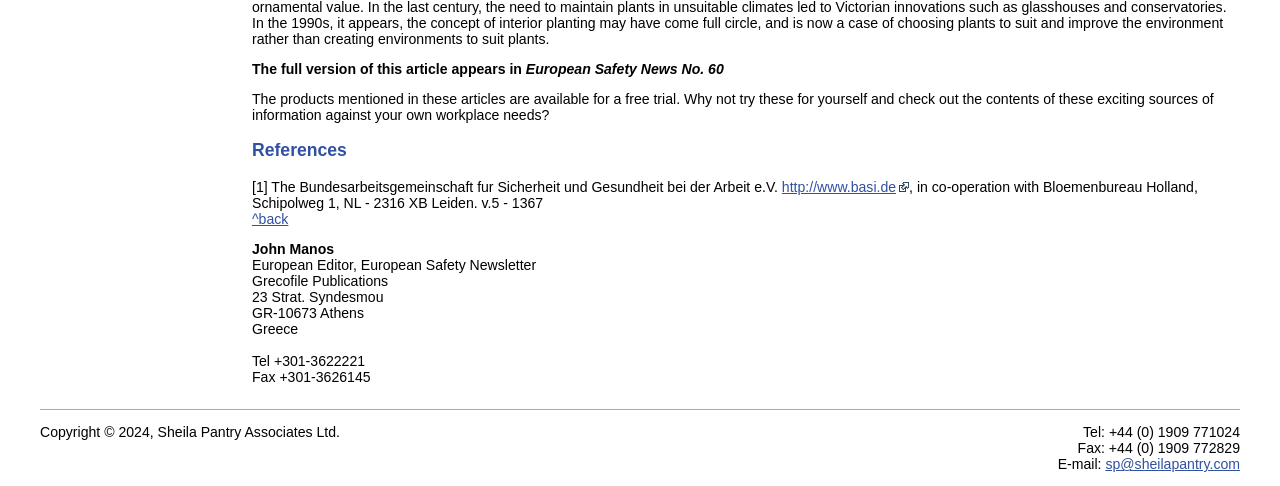Answer the question below using just one word or a short phrase: 
What is the address of Grecofile Publications?

23 Strat. Syndesmou, GR-10673 Athens, Greece